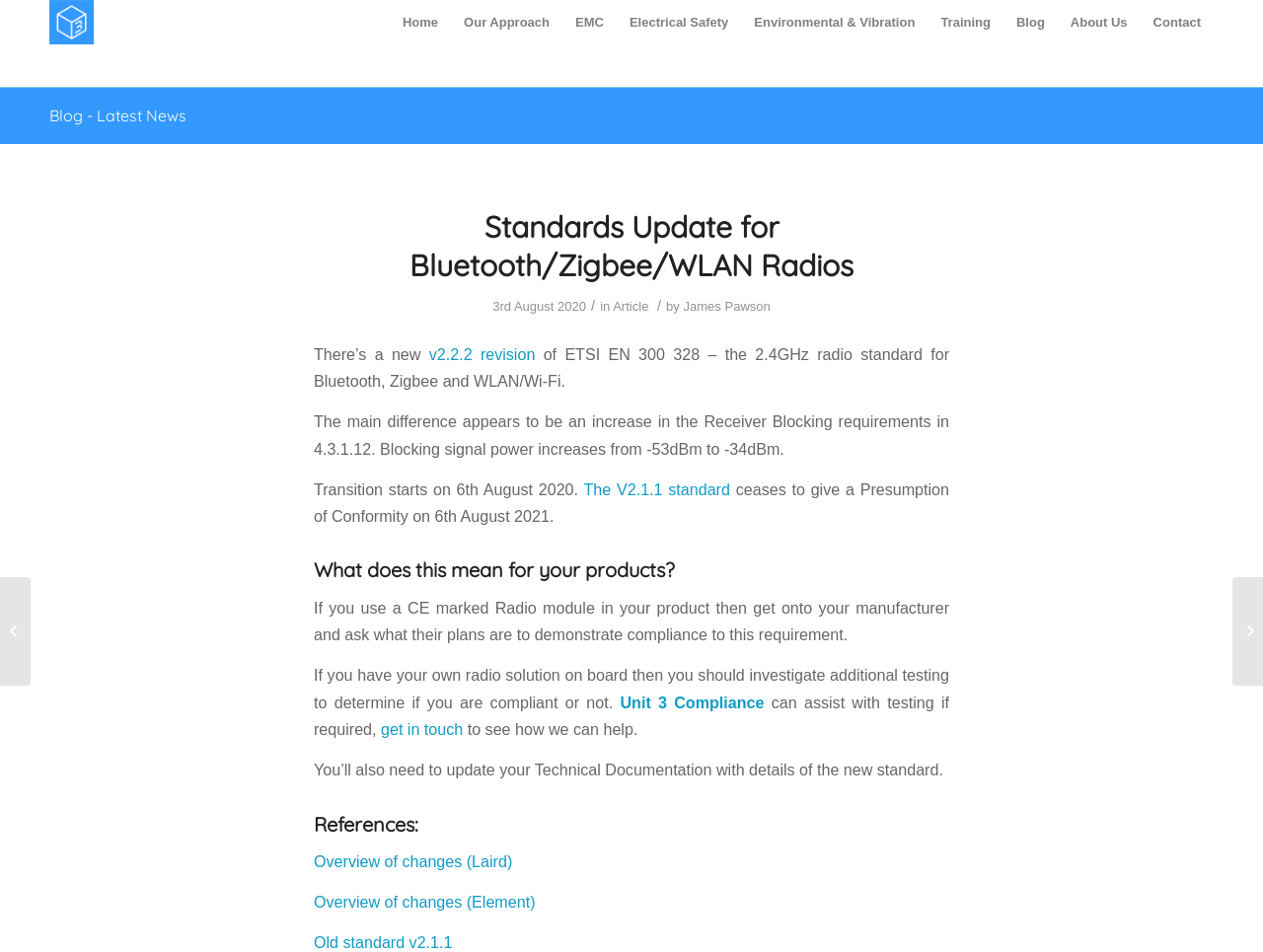Specify the bounding box coordinates of the area to click in order to execute this command: 'Make an appointment'. The coordinates should consist of four float numbers ranging from 0 to 1, and should be formatted as [left, top, right, bottom].

None